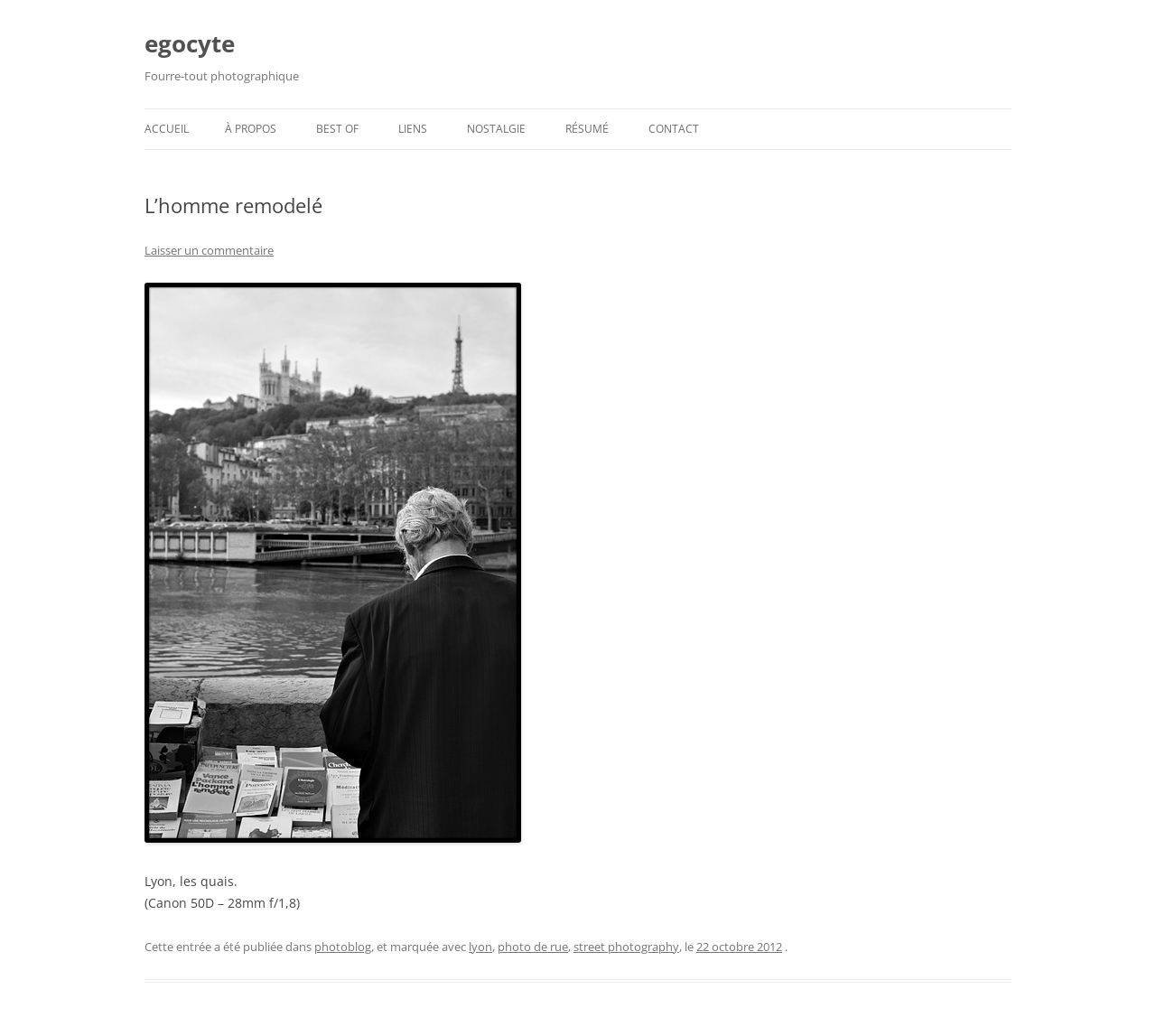Give a one-word or short-phrase answer to the following question: 
What is the focal length of the lens used?

28mm